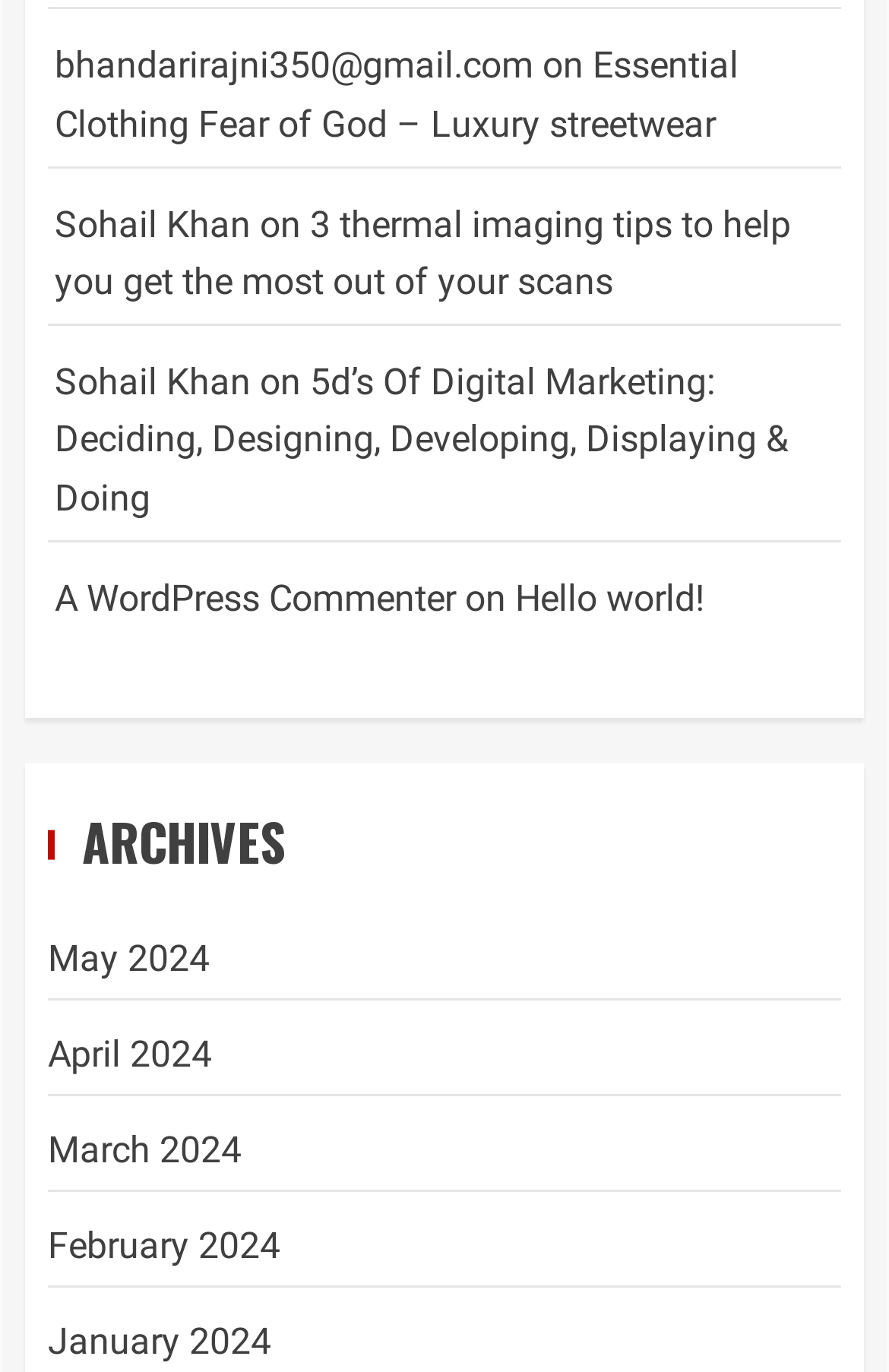Please give a short response to the question using one word or a phrase:
How many articles are on this webpage?

4